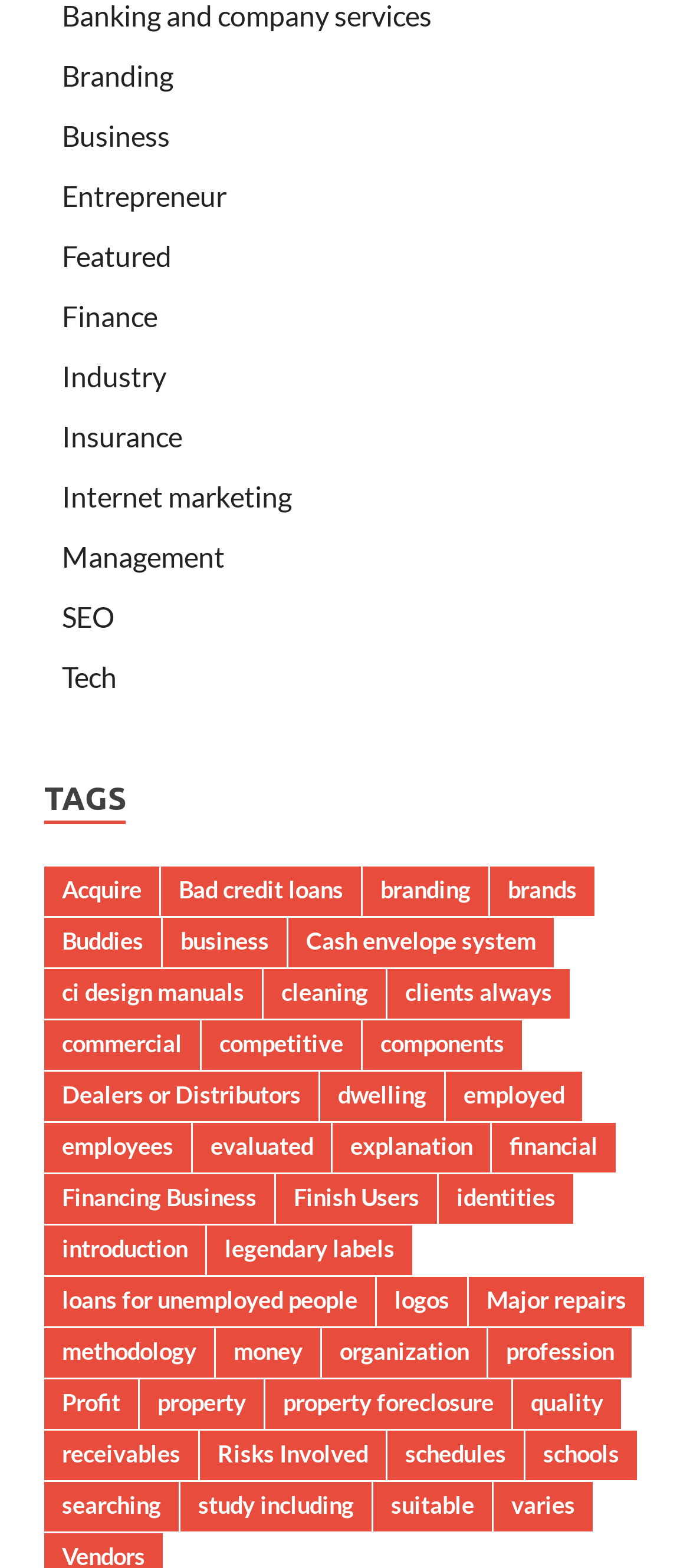Highlight the bounding box coordinates of the element you need to click to perform the following instruction: "View the 'TAGS' section."

[0.064, 0.497, 0.182, 0.525]